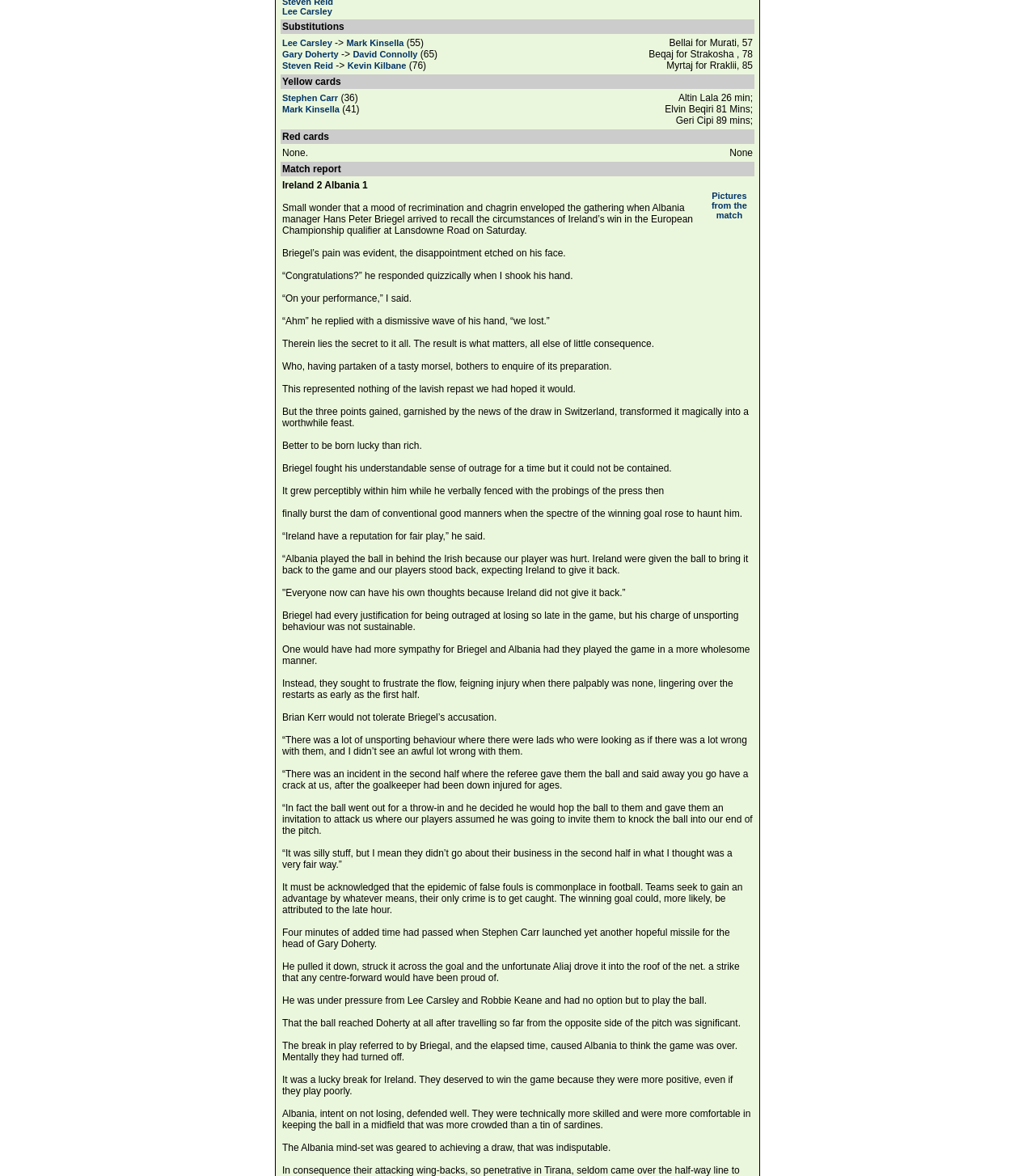Determine the bounding box coordinates in the format (top-left x, top-left y, bottom-right x, bottom-right y). Ensure all values are floating point numbers between 0 and 1. Identify the bounding box of the UI element described by: David Connolly

[0.341, 0.042, 0.403, 0.05]